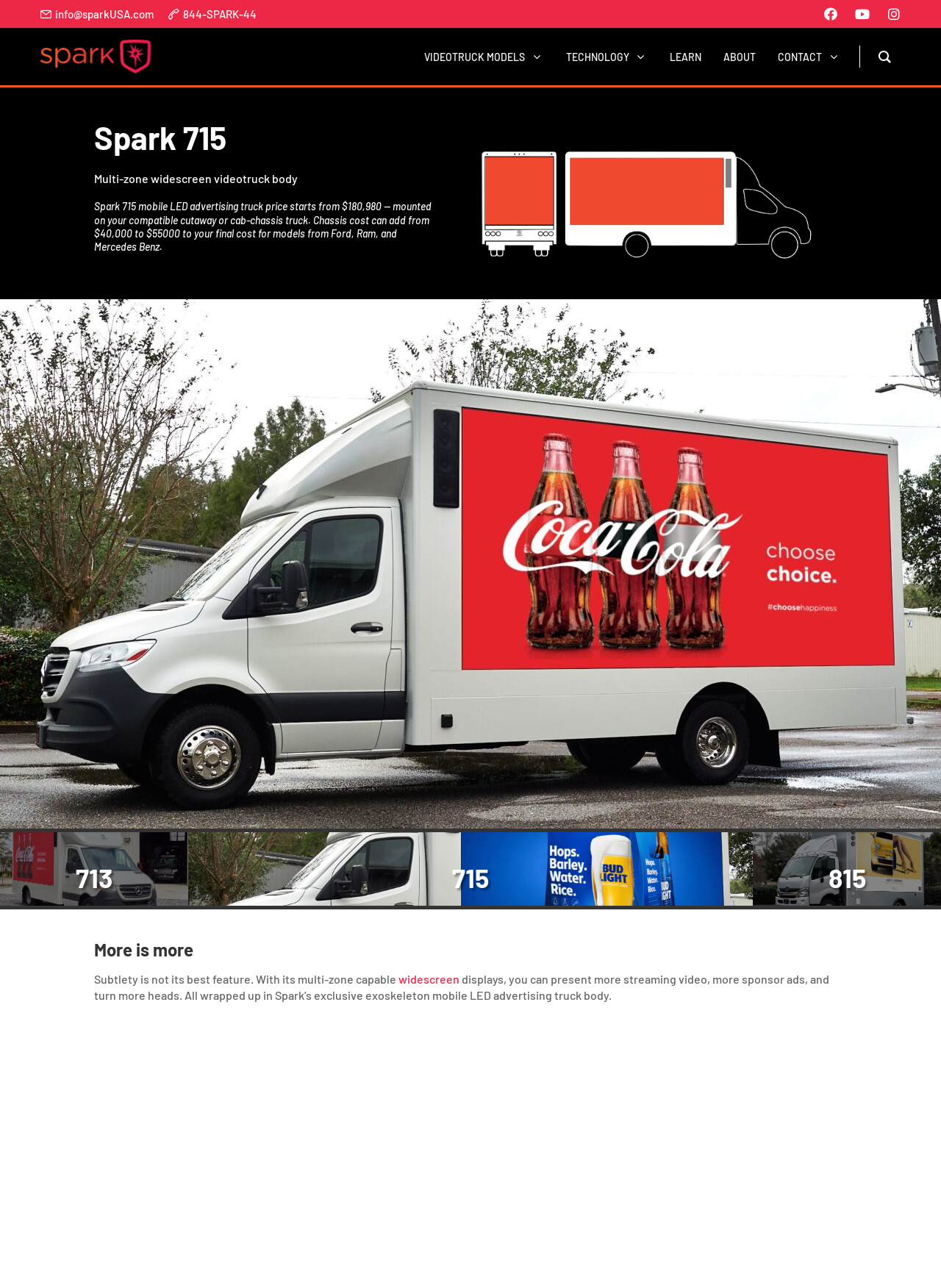Locate the bounding box coordinates of the clickable region necessary to complete the following instruction: "View video truck models". Provide the coordinates in the format of four float numbers between 0 and 1, i.e., [left, top, right, bottom].

[0.451, 0.037, 0.578, 0.051]